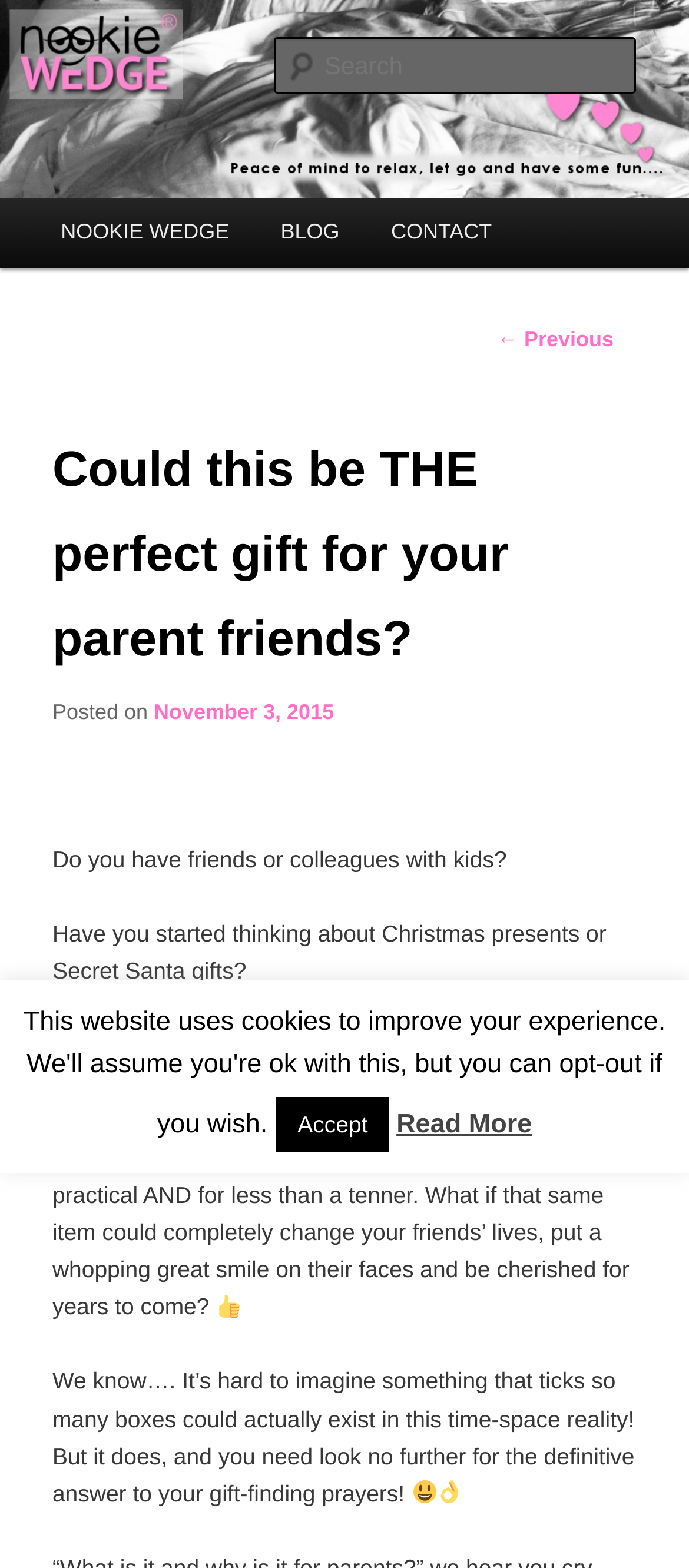What is the tone of the webpage content?
Answer the question with a detailed explanation, including all necessary information.

The use of emojis such as 👍, 😃, and 👌, as well as the playful language used in the text, suggests that the tone of the webpage content is humorous and lighthearted. The text also uses rhetorical questions and exclamations, which adds to the playful tone.